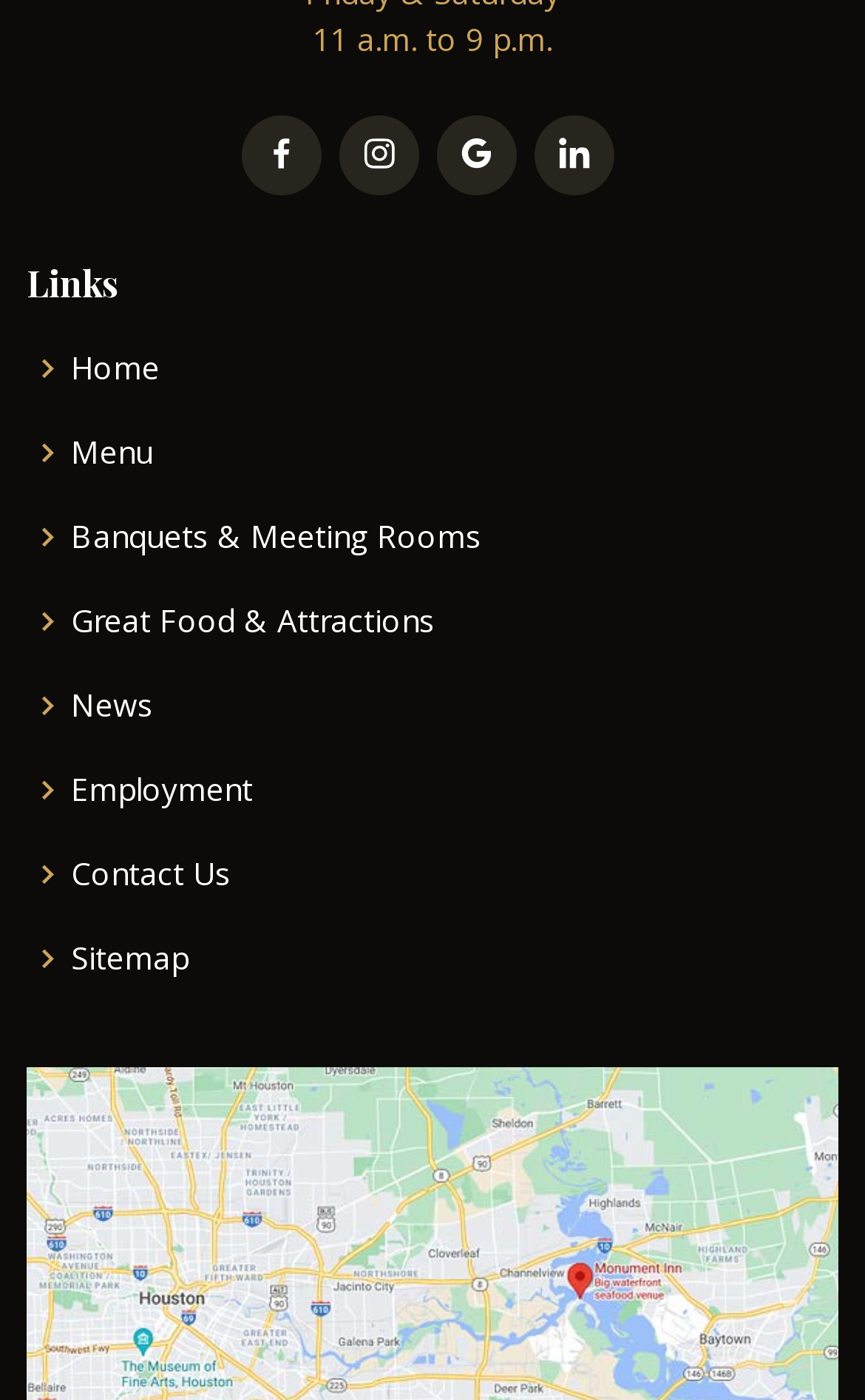What is the icon above the 'Links' heading?
Look at the screenshot and give a one-word or phrase answer.

Four icons